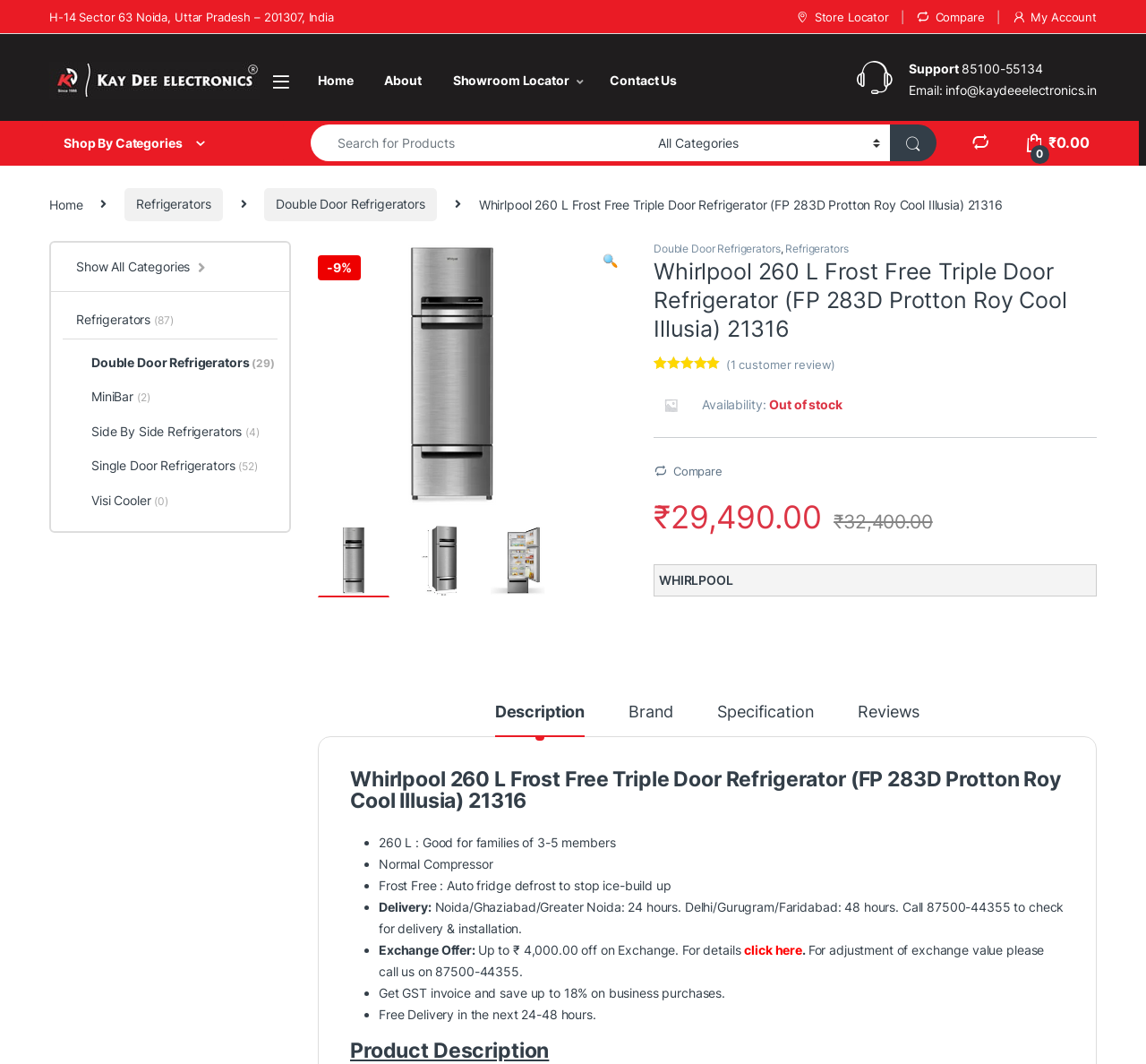What is the price of the Whirlpool refrigerator?
Answer the question in as much detail as possible.

The price of the Whirlpool refrigerator can be found in the product details section, which states '₹29,490.00'. This is the current price of the product.